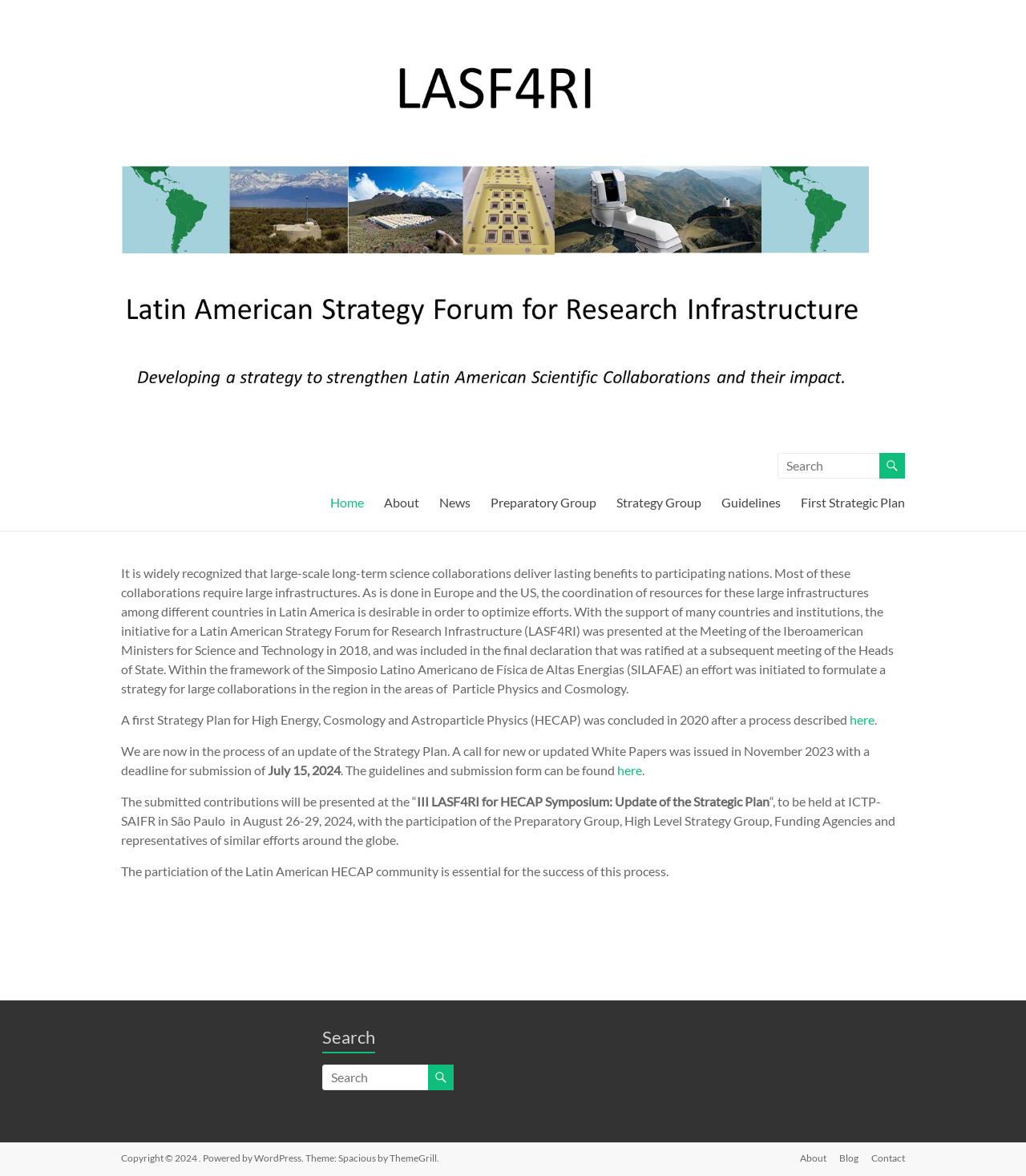Can you provide the bounding box coordinates for the element that should be clicked to implement the instruction: "Search for something in the bottom search bar"?

[0.314, 0.905, 0.42, 0.927]